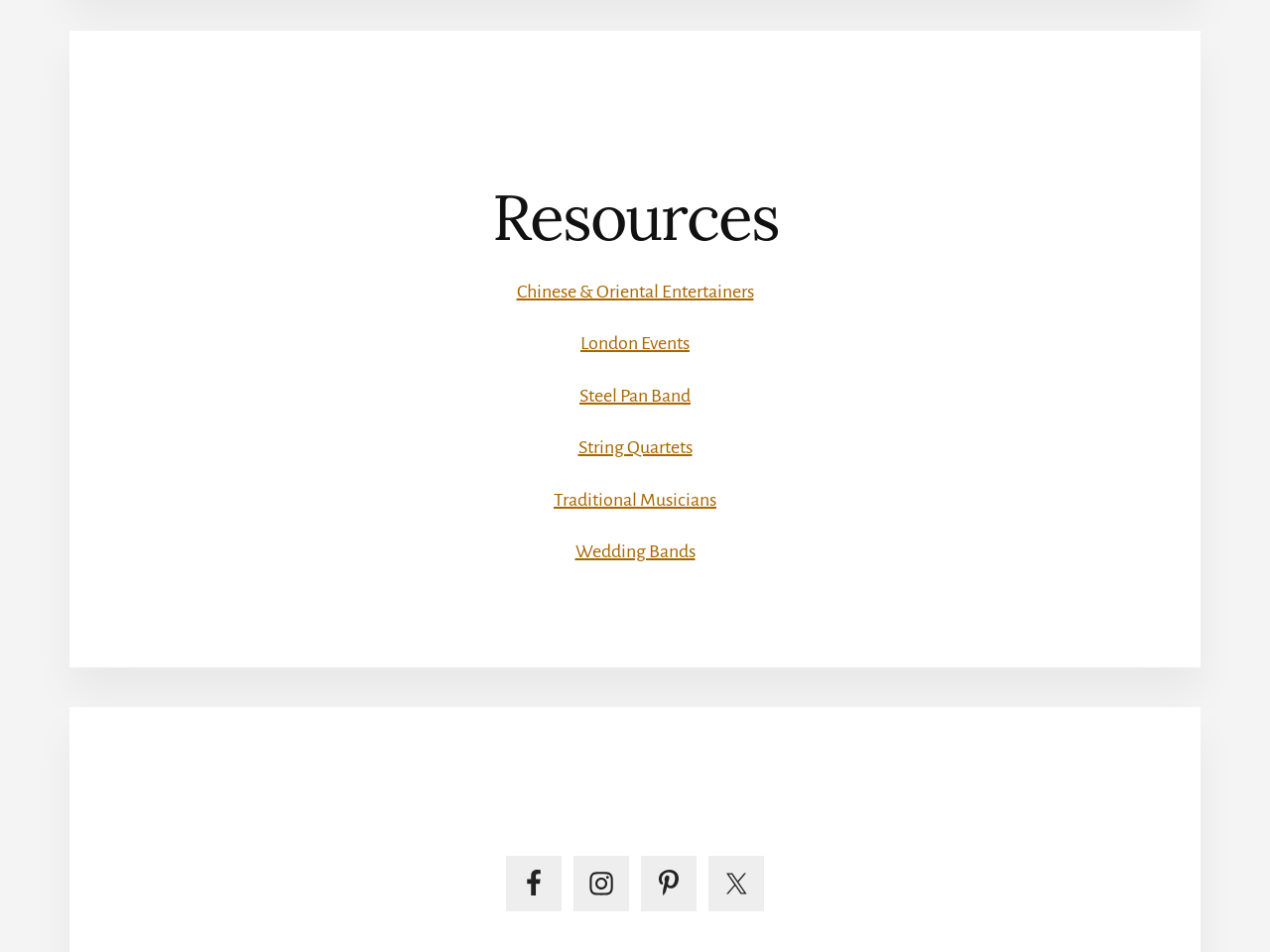Provide the bounding box coordinates of the HTML element this sentence describes: "London Events". The bounding box coordinates consist of four float numbers between 0 and 1, i.e., [left, top, right, bottom].

[0.457, 0.35, 0.543, 0.371]